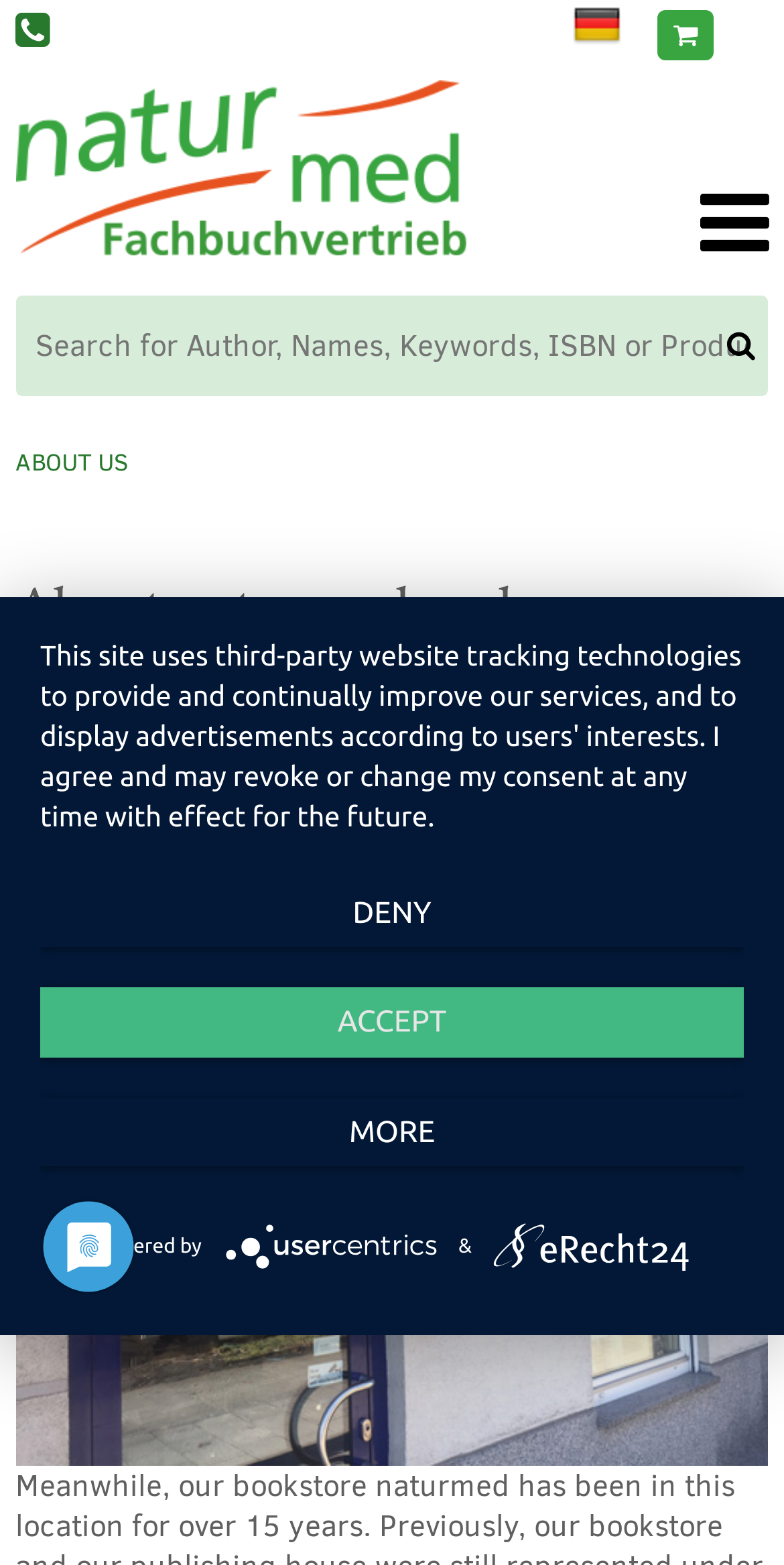Given the element description Usercentrics Consent Management Platform Logo, specify the bounding box coordinates of the corresponding UI element in the format (top-left x, top-left y, bottom-right x, bottom-right y). All values must be between 0 and 1.

[0.284, 0.788, 0.585, 0.802]